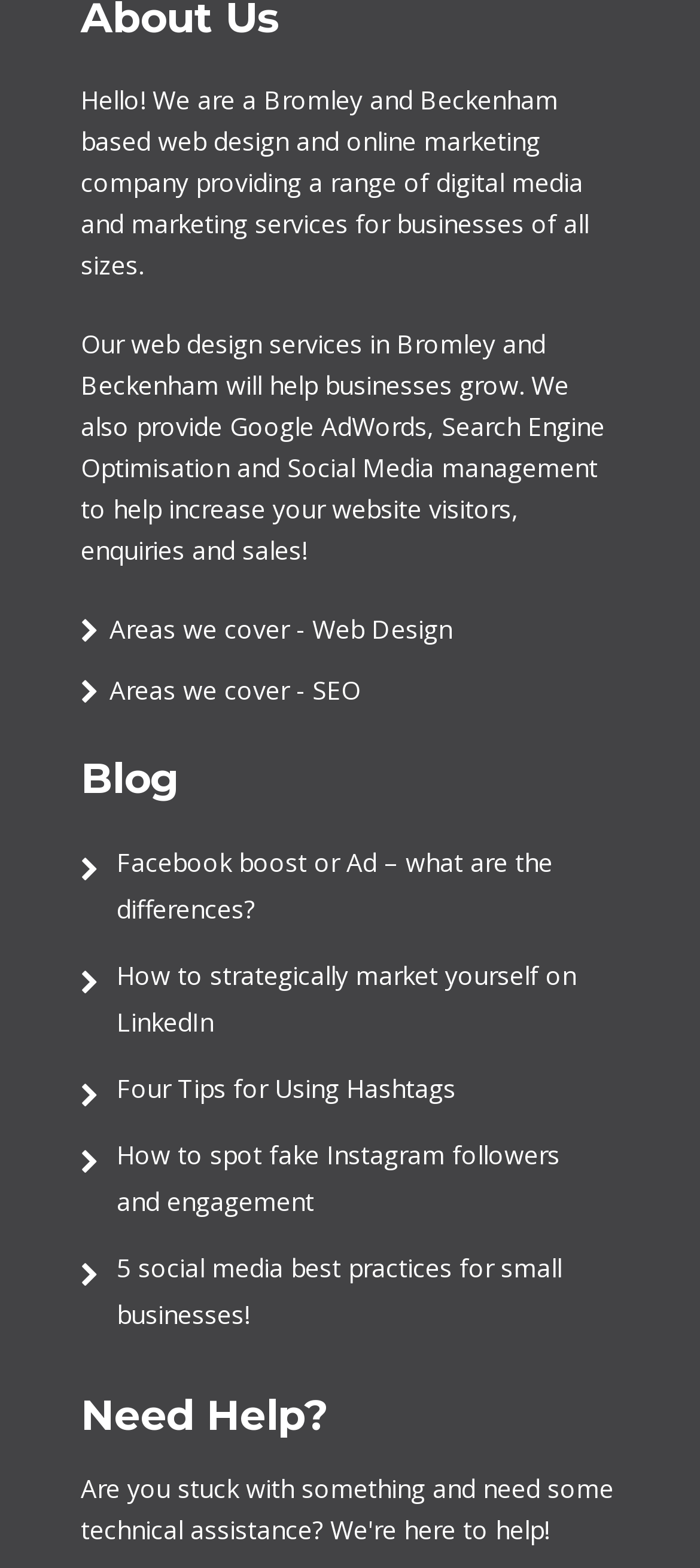Bounding box coordinates are to be given in the format (top-left x, top-left y, bottom-right x, bottom-right y). All values must be floating point numbers between 0 and 1. Provide the bounding box coordinate for the UI element described as: web design services in Bromley

[0.187, 0.208, 0.708, 0.23]